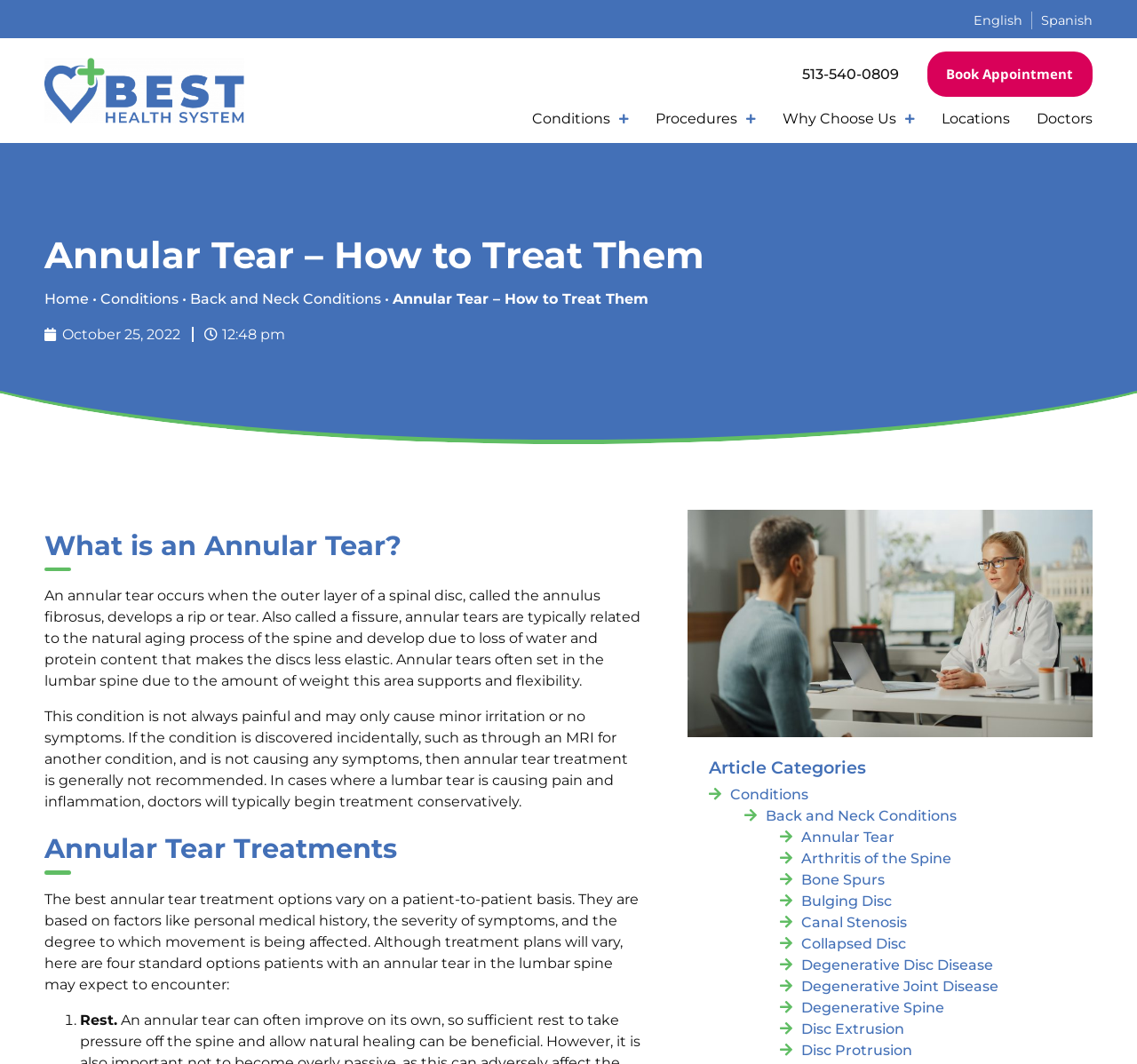How many links are there in the 'Article Categories' section?
Look at the image and respond with a one-word or short phrase answer.

10